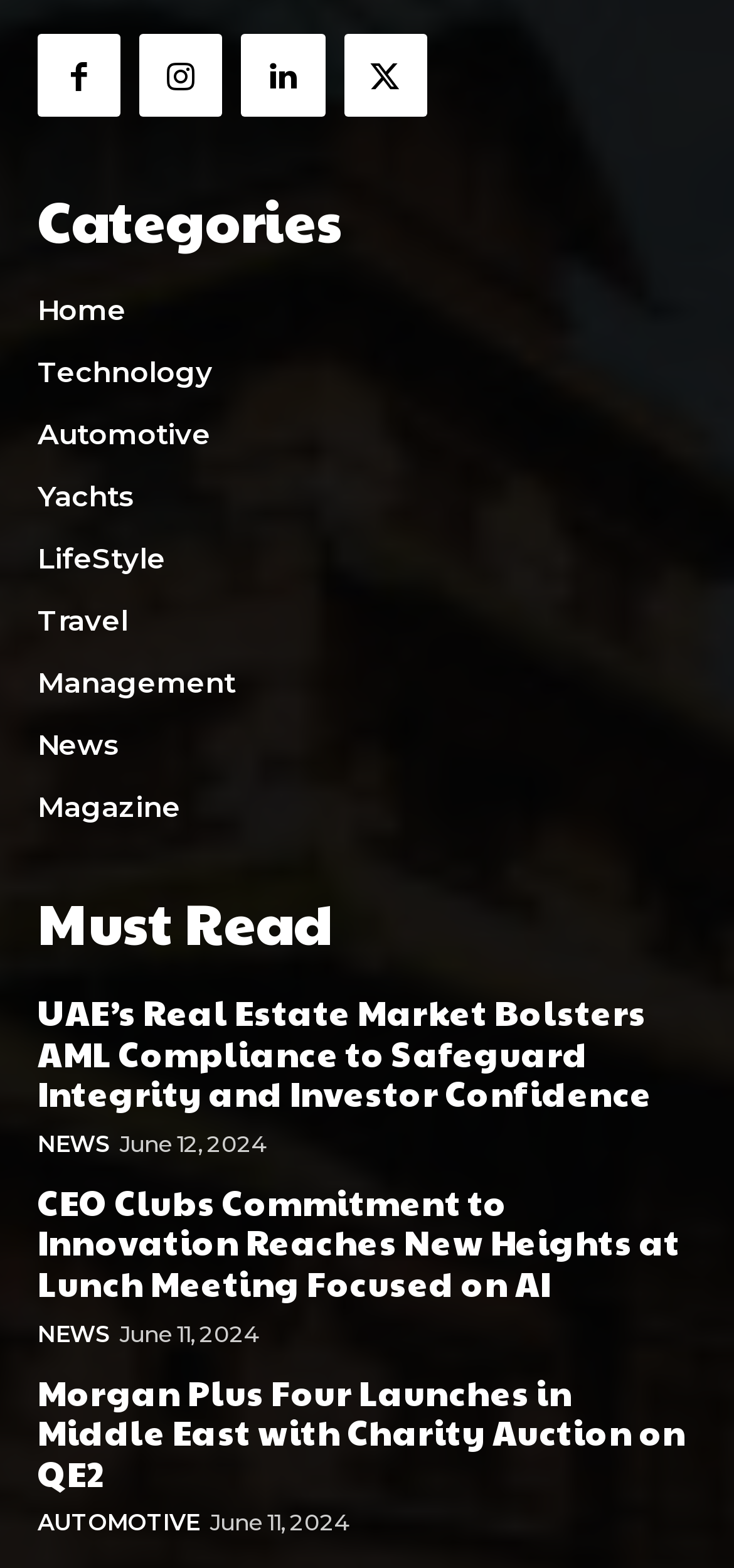Given the content of the image, can you provide a detailed answer to the question?
What is the category of the article 'Morgan Plus Four Launches in Middle East with Charity Auction on QE2'?

This answer can be obtained by looking at the link 'AUTOMOTIVE' next to the article title, which indicates the category of the article.